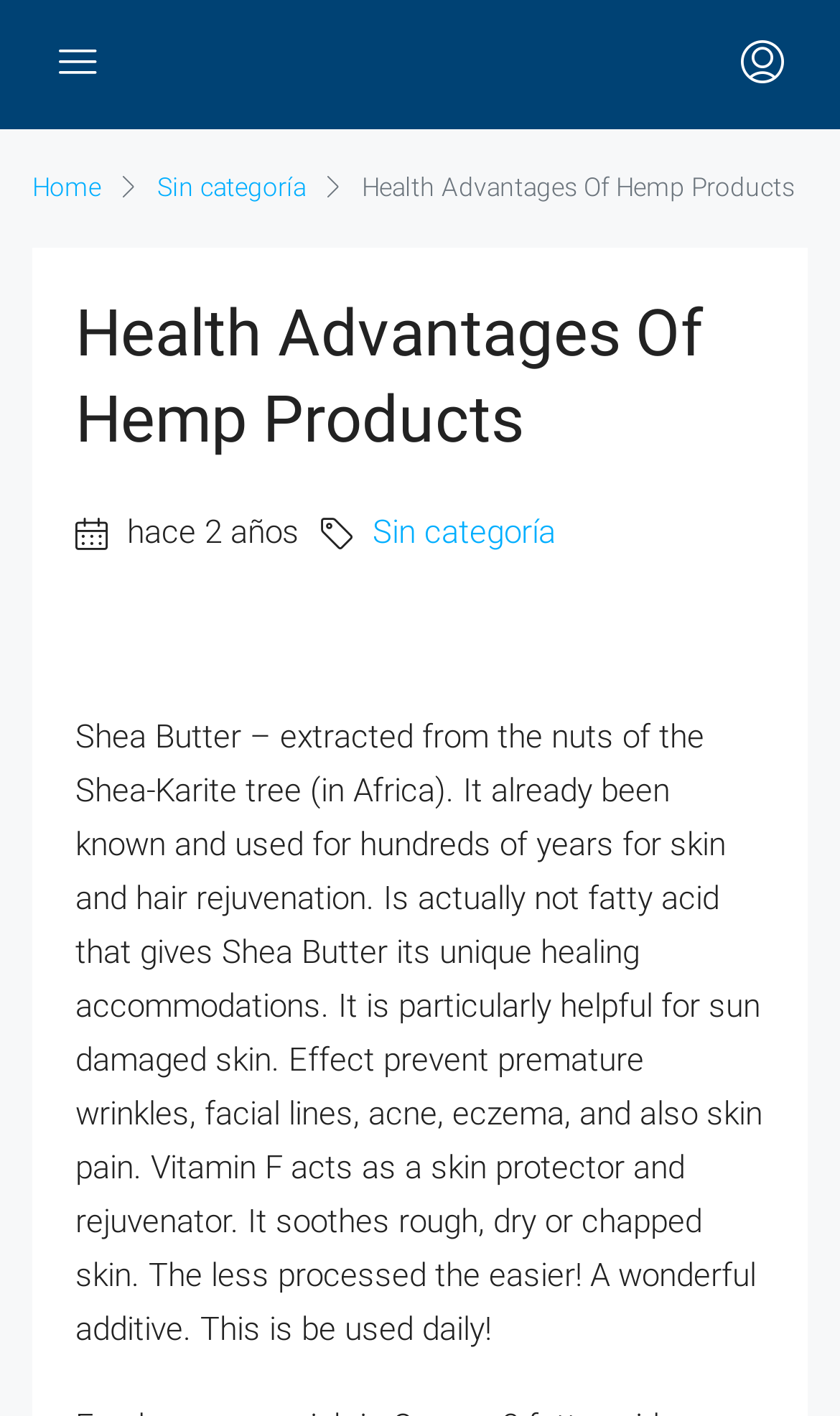How old is the article?
Using the information presented in the image, please offer a detailed response to the question.

The static text element with the text 'hace 2 años' suggests that the article was published 2 years ago.